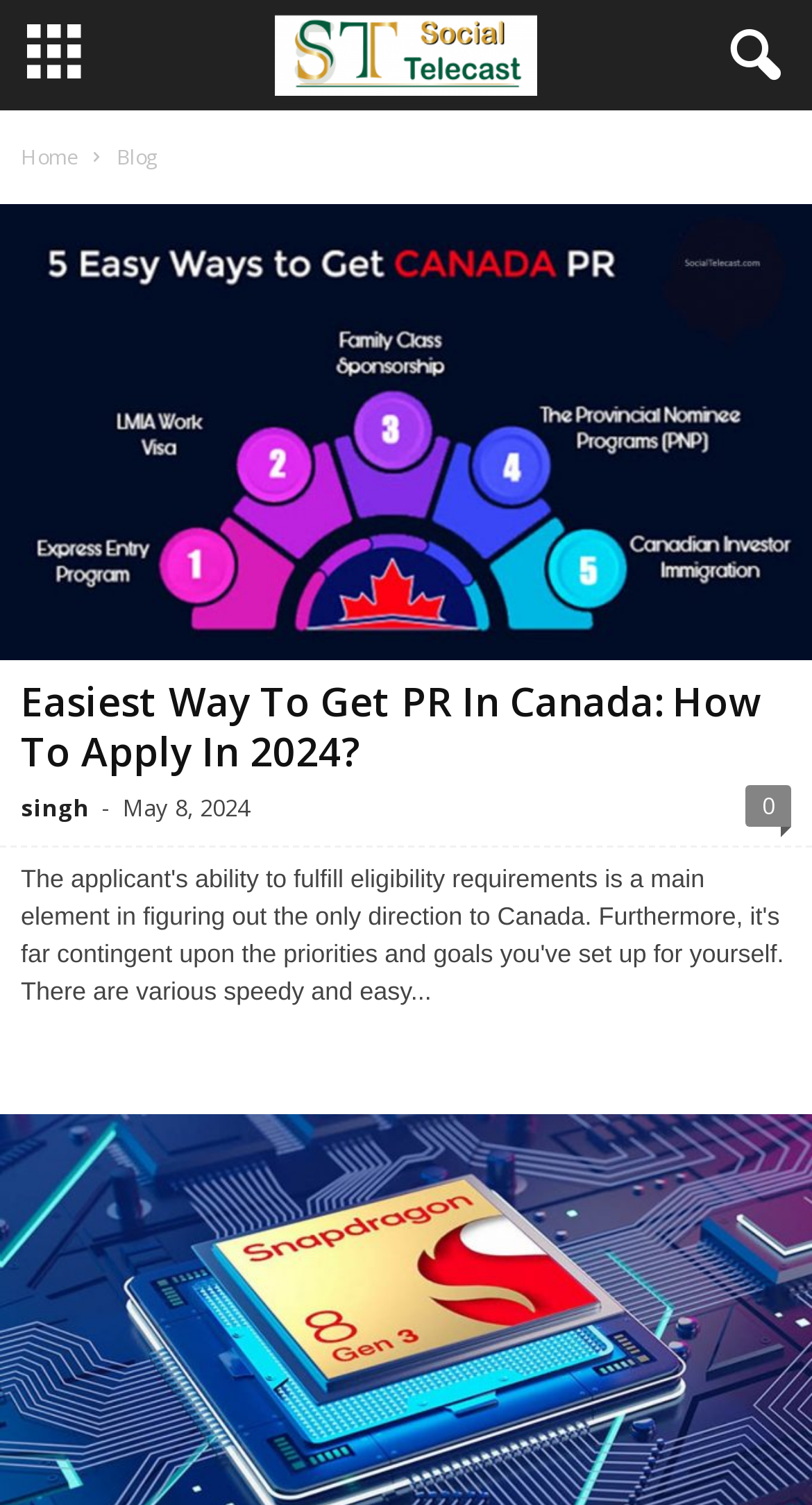Answer the question with a brief word or phrase:
What is the title of the first article?

Easiest Way To Get PR In Canada